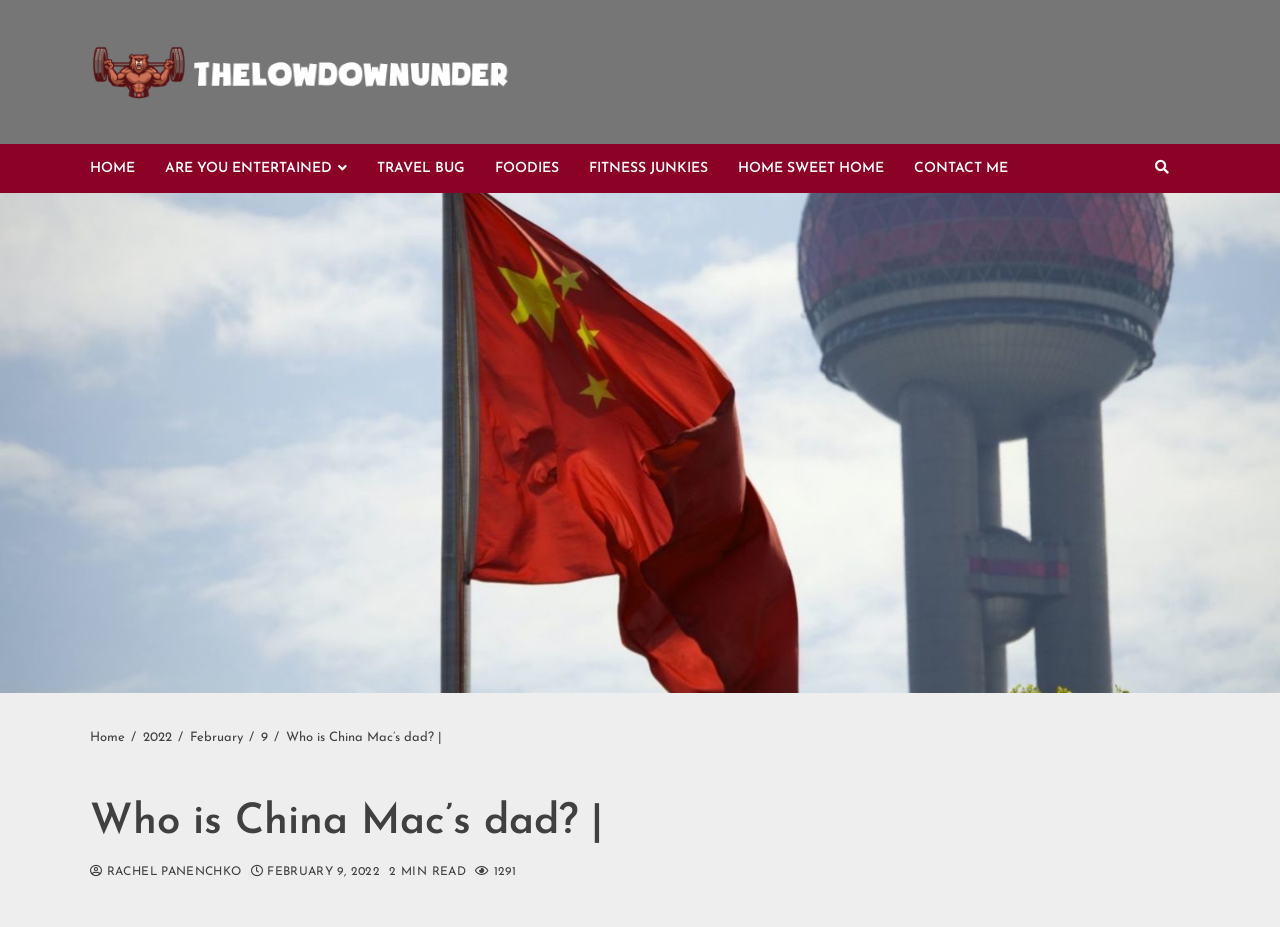What is the name of the website?
Could you answer the question in a detailed manner, providing as much information as possible?

The name of the website can be found in the top-left corner of the webpage, where it says 'The LowDown Under' in a link format.